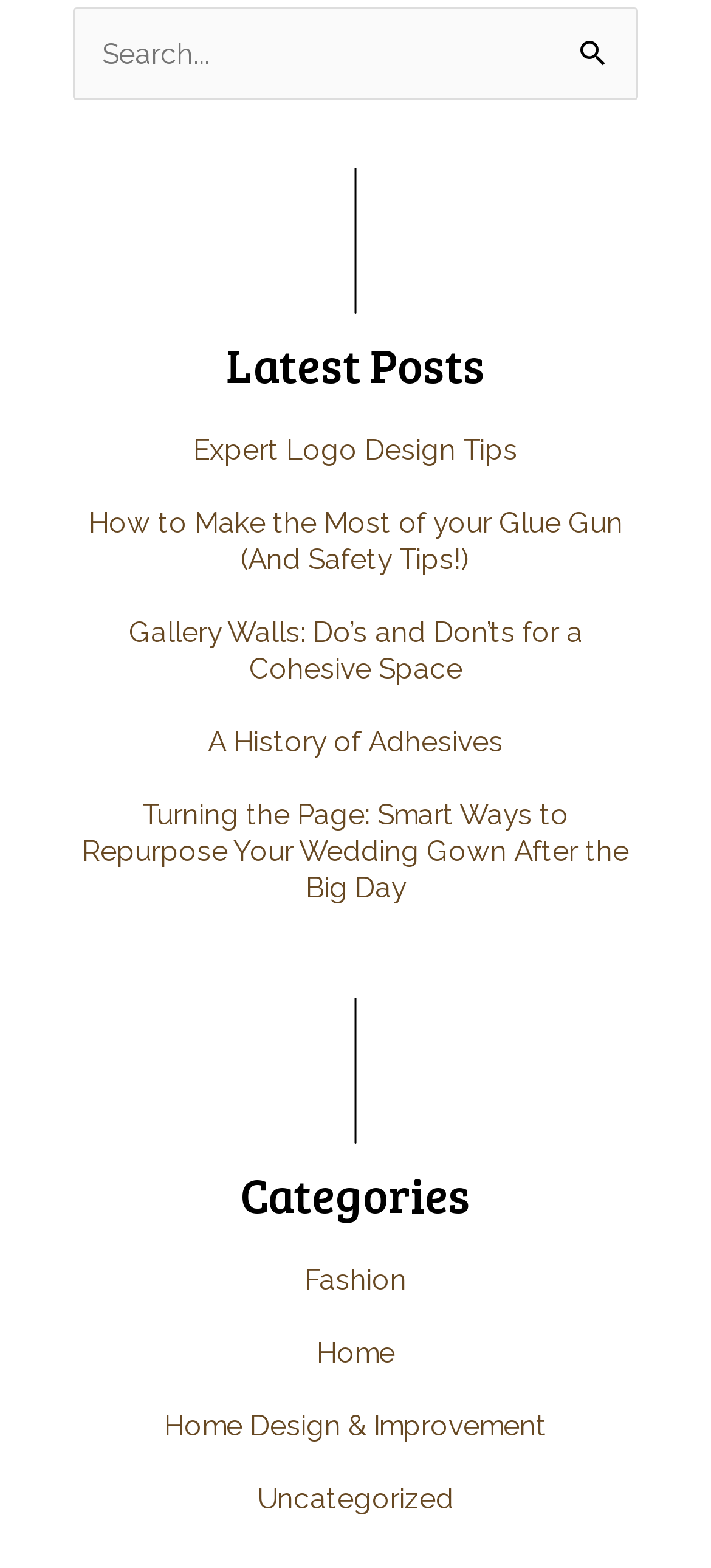Provide the bounding box coordinates of the section that needs to be clicked to accomplish the following instruction: "Click the 'Search' button."

[0.782, 0.004, 0.897, 0.068]